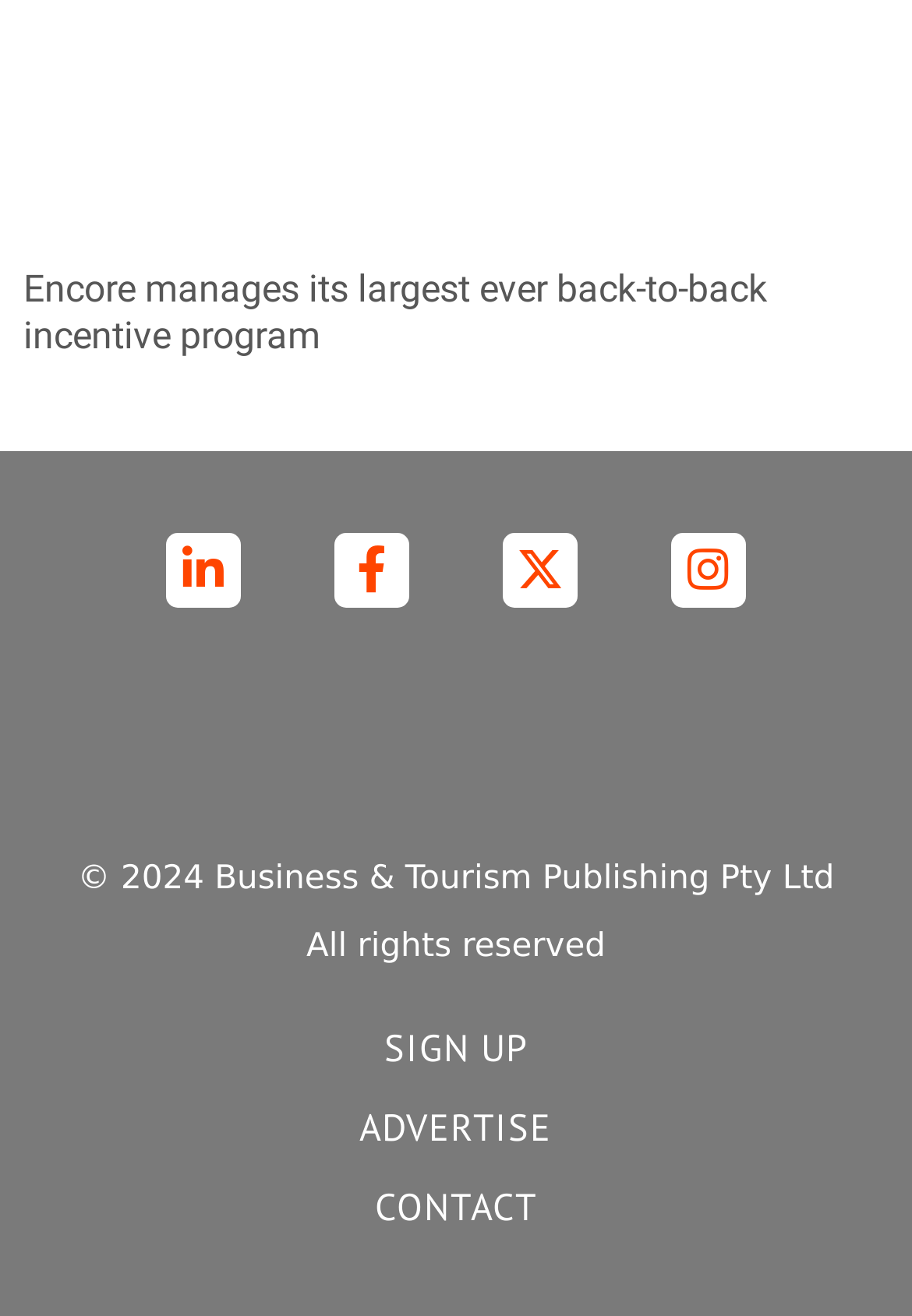What is the company name mentioned in the copyright text?
Give a one-word or short-phrase answer derived from the screenshot.

Business & Tourism Publishing Pty Ltd